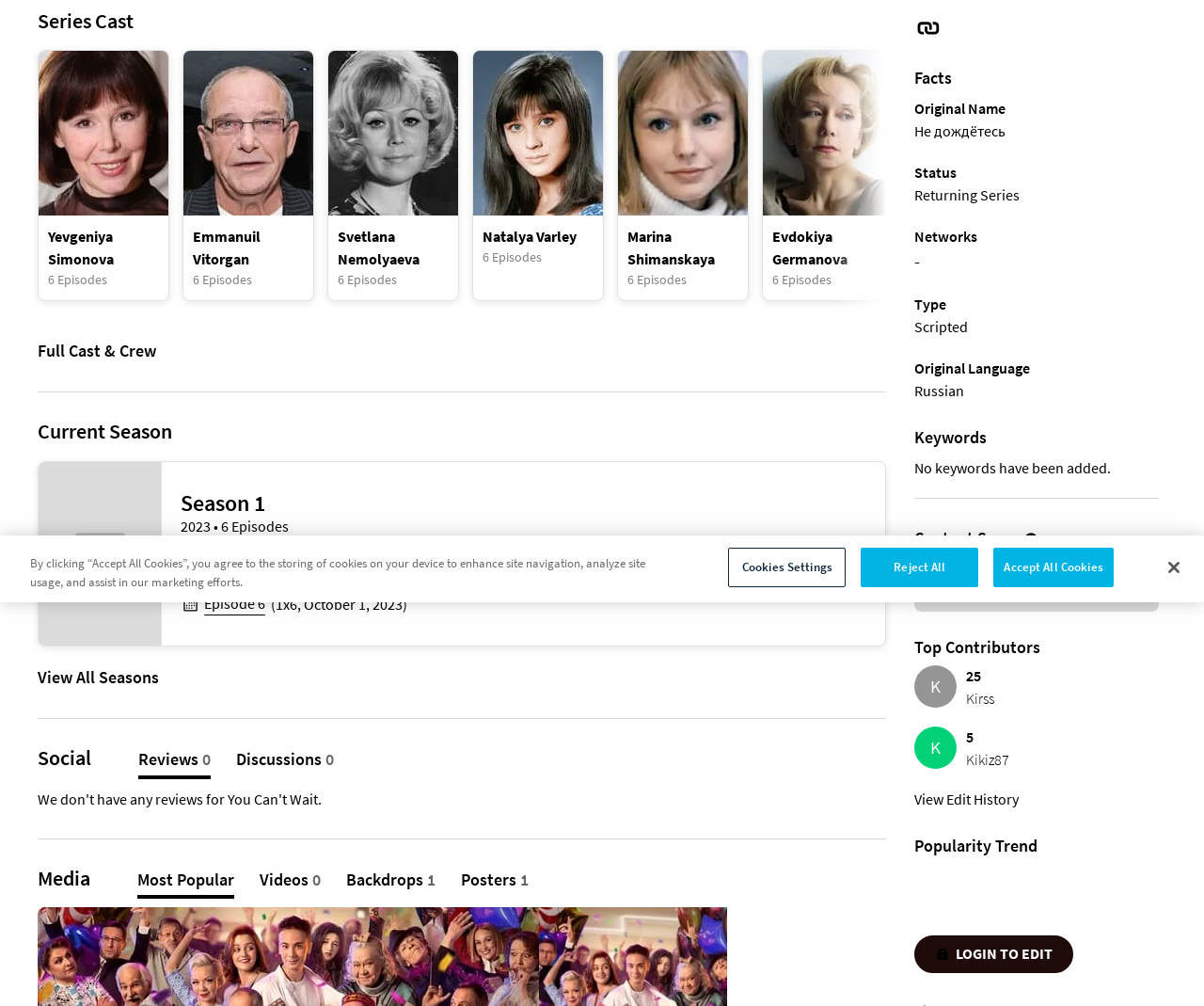Show the bounding box coordinates for the HTML element as described: "Kikiz87".

[0.802, 0.745, 0.838, 0.764]